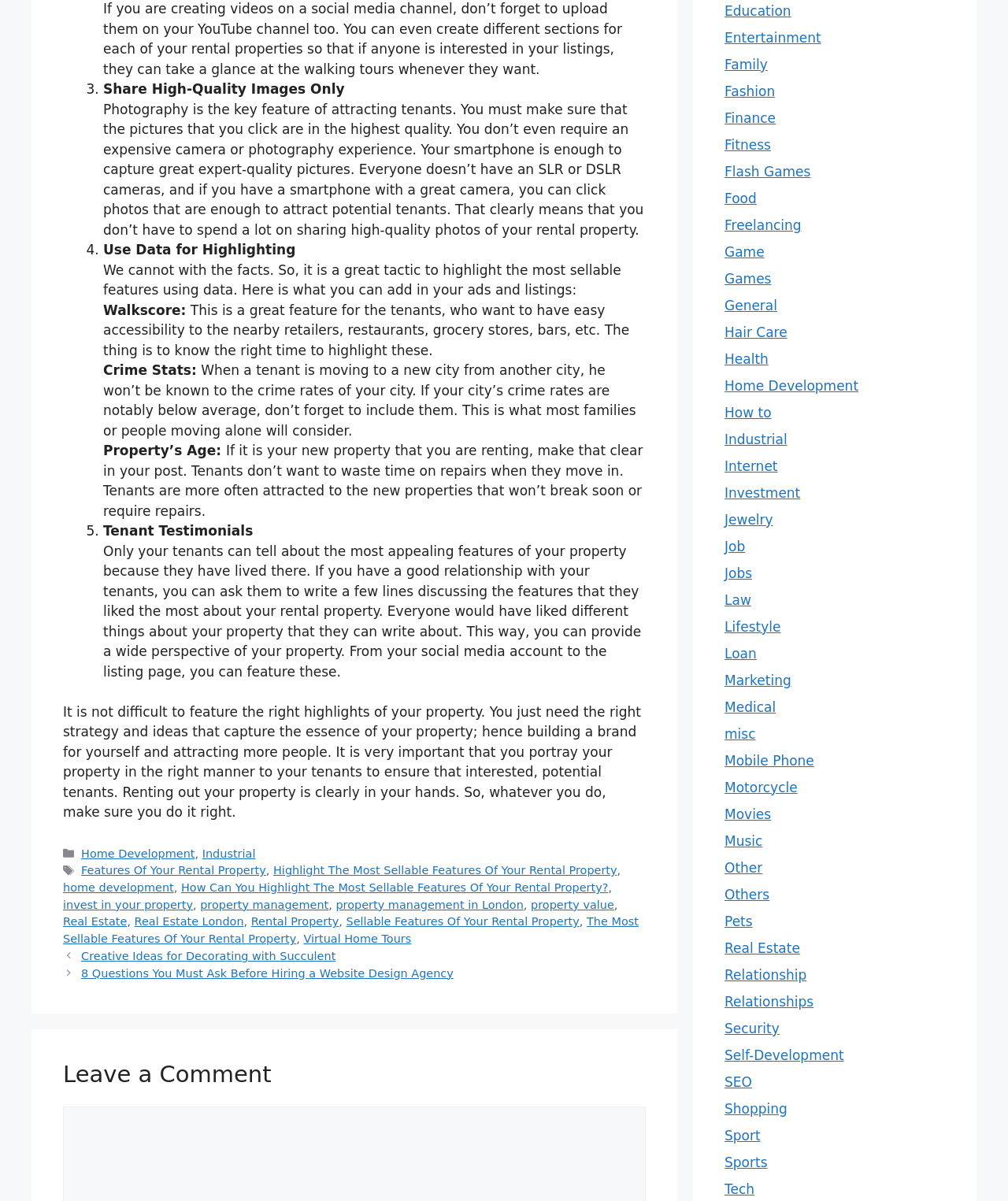Why should you highlight the age of the property?
Please give a detailed and thorough answer to the question, covering all relevant points.

The webpage advises highlighting the age of the property to attract tenants. It is mentioned that 'If it is your new property that you are renting, make that clear in your post. Tenants don’t want to waste time on repairs when they move in. Tenants are more often attracted to the new properties that won’t break soon or require repairs.'